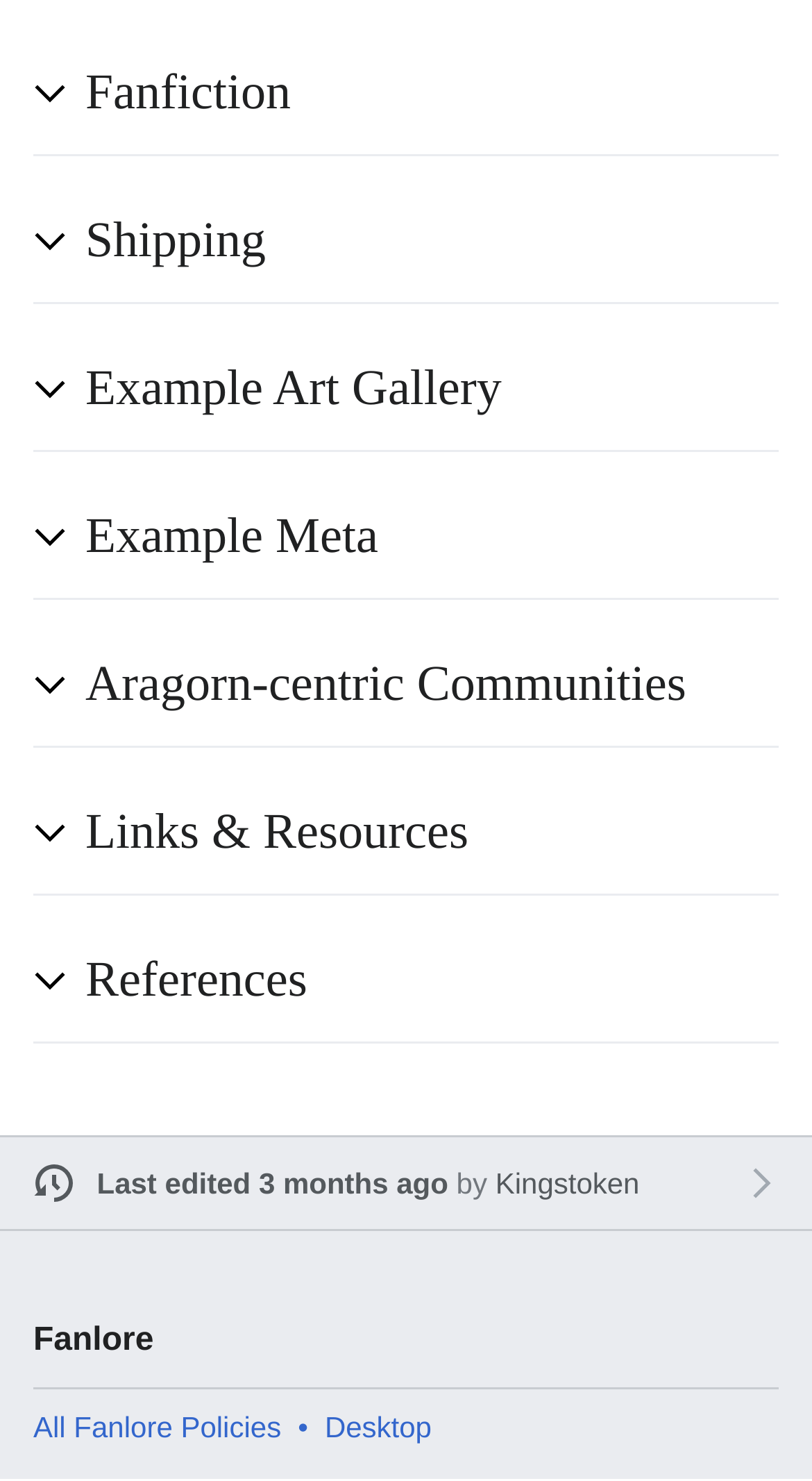Determine the bounding box for the UI element that matches this description: "Example Meta".

[0.105, 0.339, 0.959, 0.387]